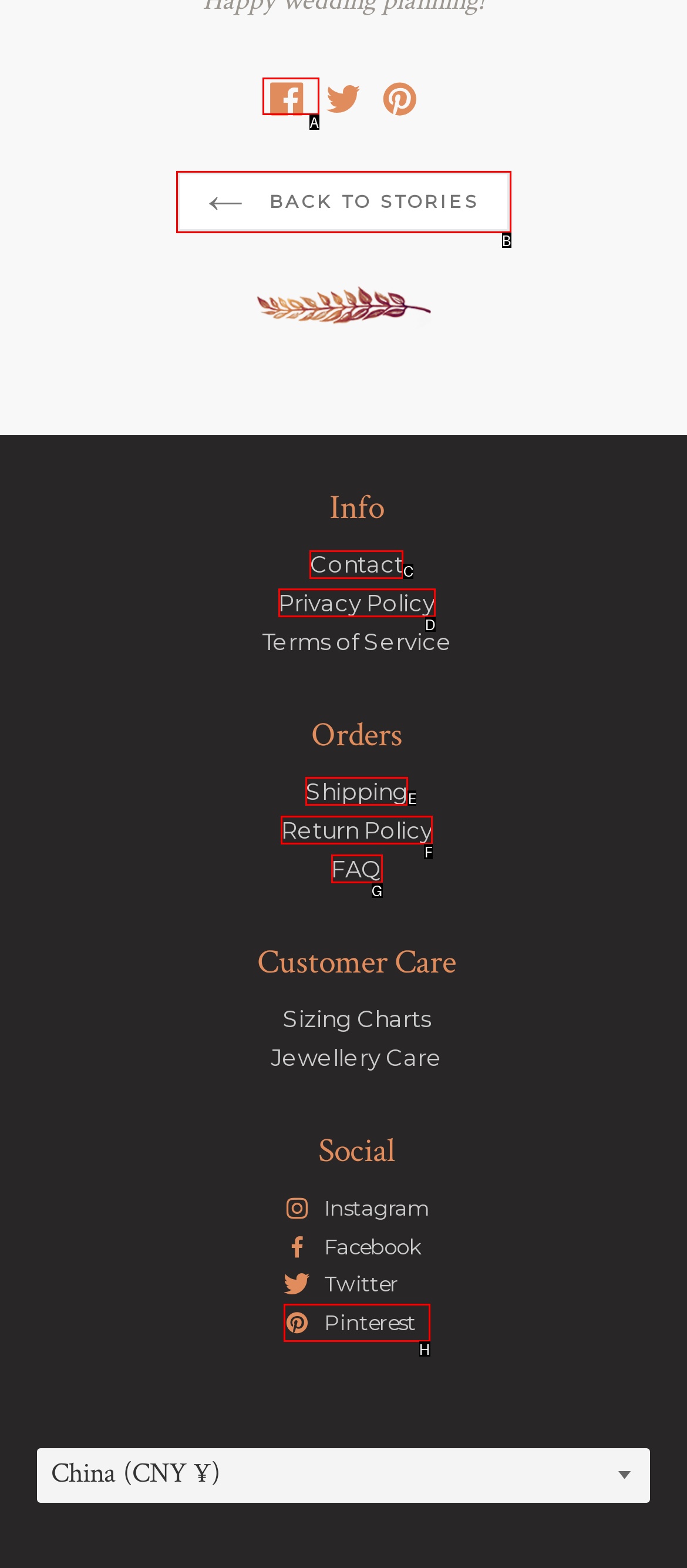Identify the HTML element that should be clicked to accomplish the task: Contact us
Provide the option's letter from the given choices.

C